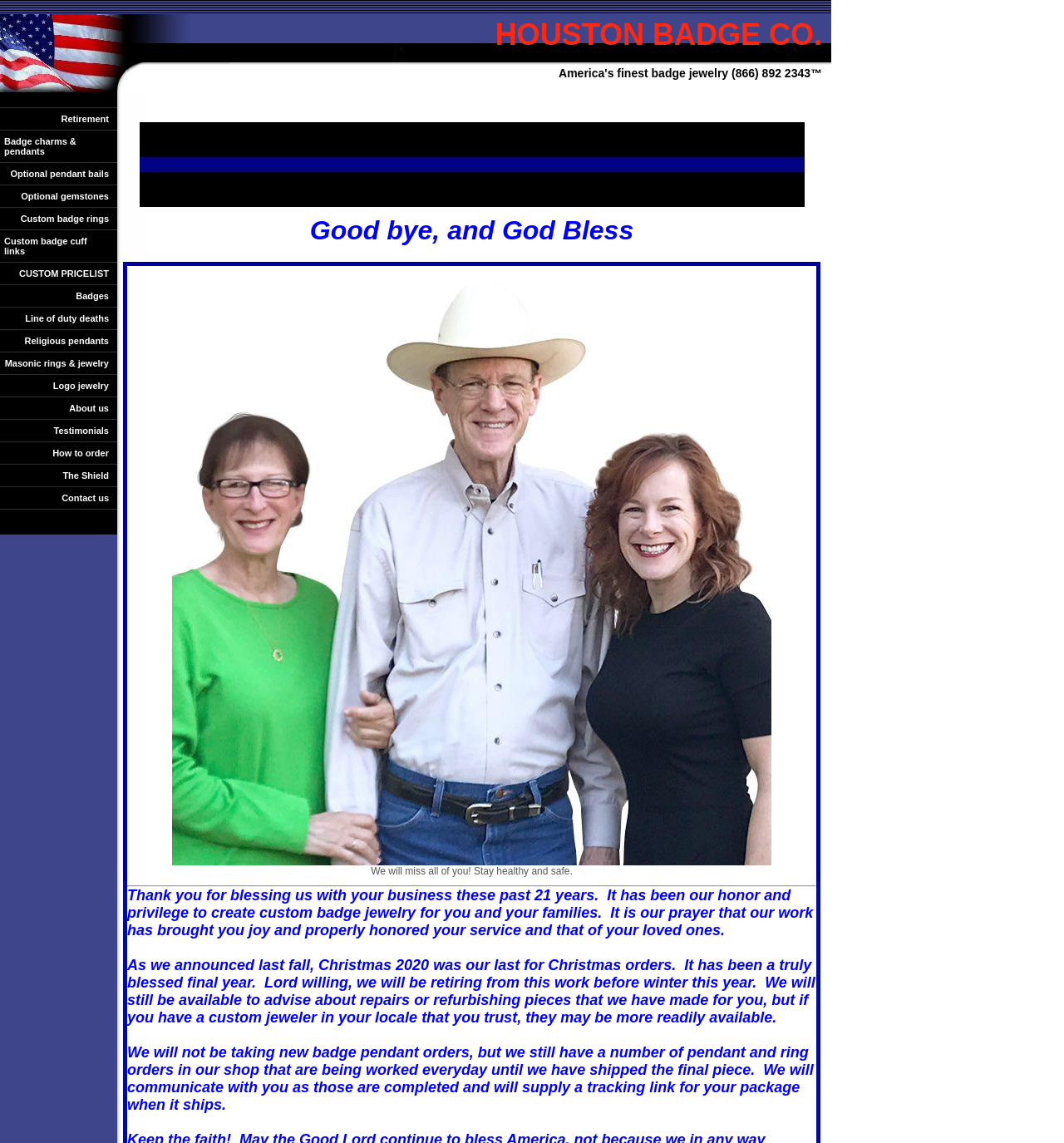What is the purpose of the 'CUSTOM PRICELIST' link?
Based on the image, provide your answer in one word or phrase.

To view custom pricelist